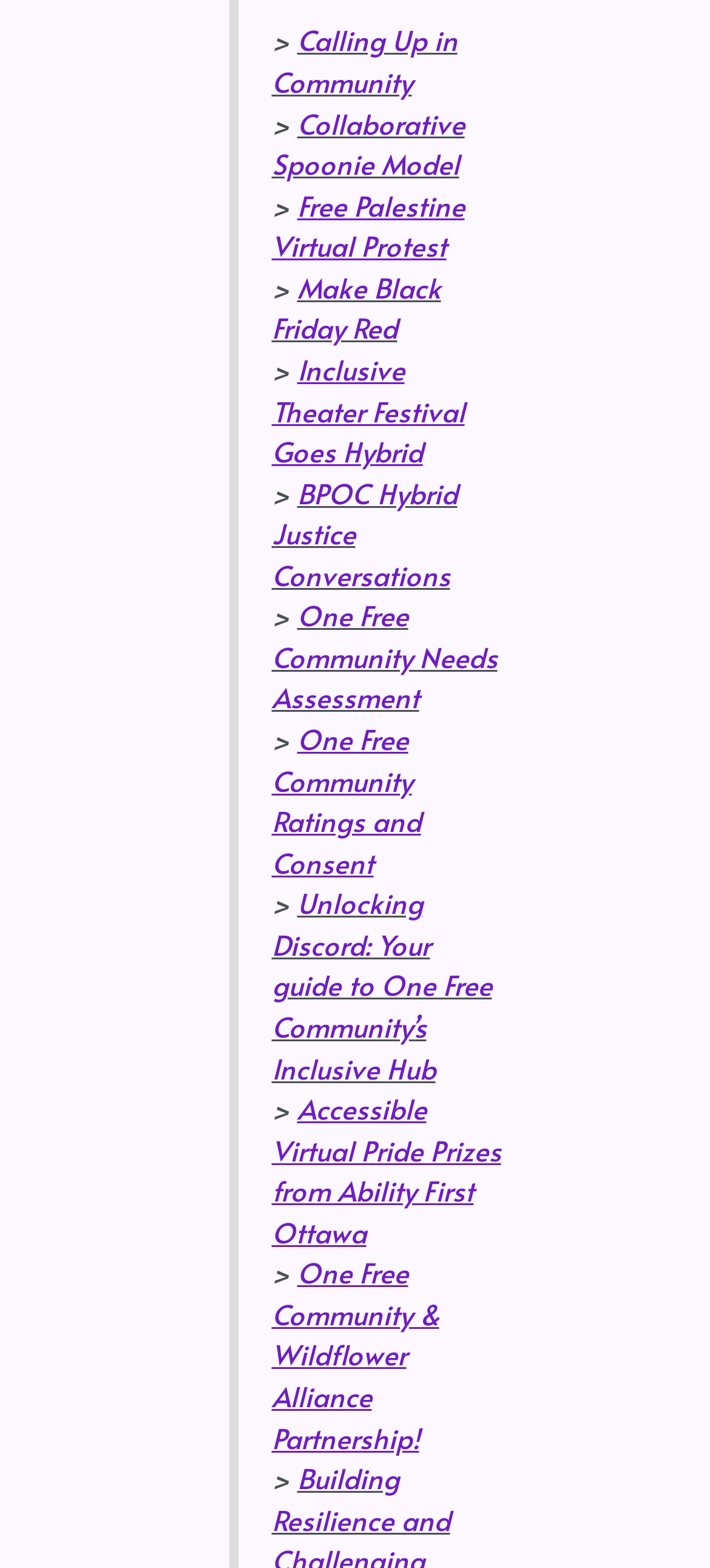Please identify the bounding box coordinates of the region to click in order to complete the task: "Check out One Free Community Needs Assessment". The coordinates must be four float numbers between 0 and 1, specified as [left, top, right, bottom].

[0.383, 0.38, 0.7, 0.457]